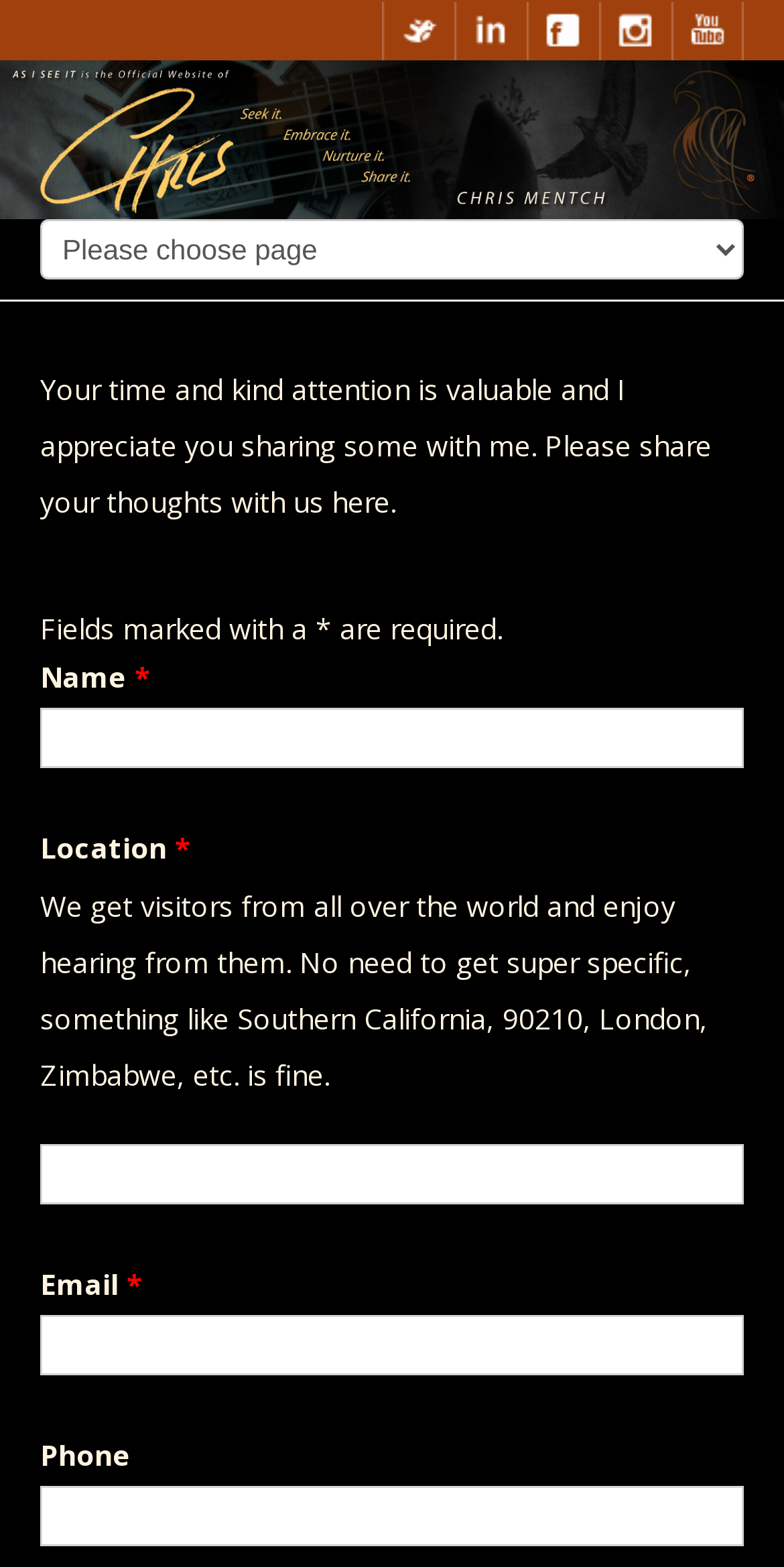How many text fields are present in the contact form?
Using the image as a reference, give an elaborate response to the question.

I counted the number of text fields in the contact form and found that there are five: 'Name', 'Location', 'Email', 'Phone', and an additional field for users to share their thoughts.